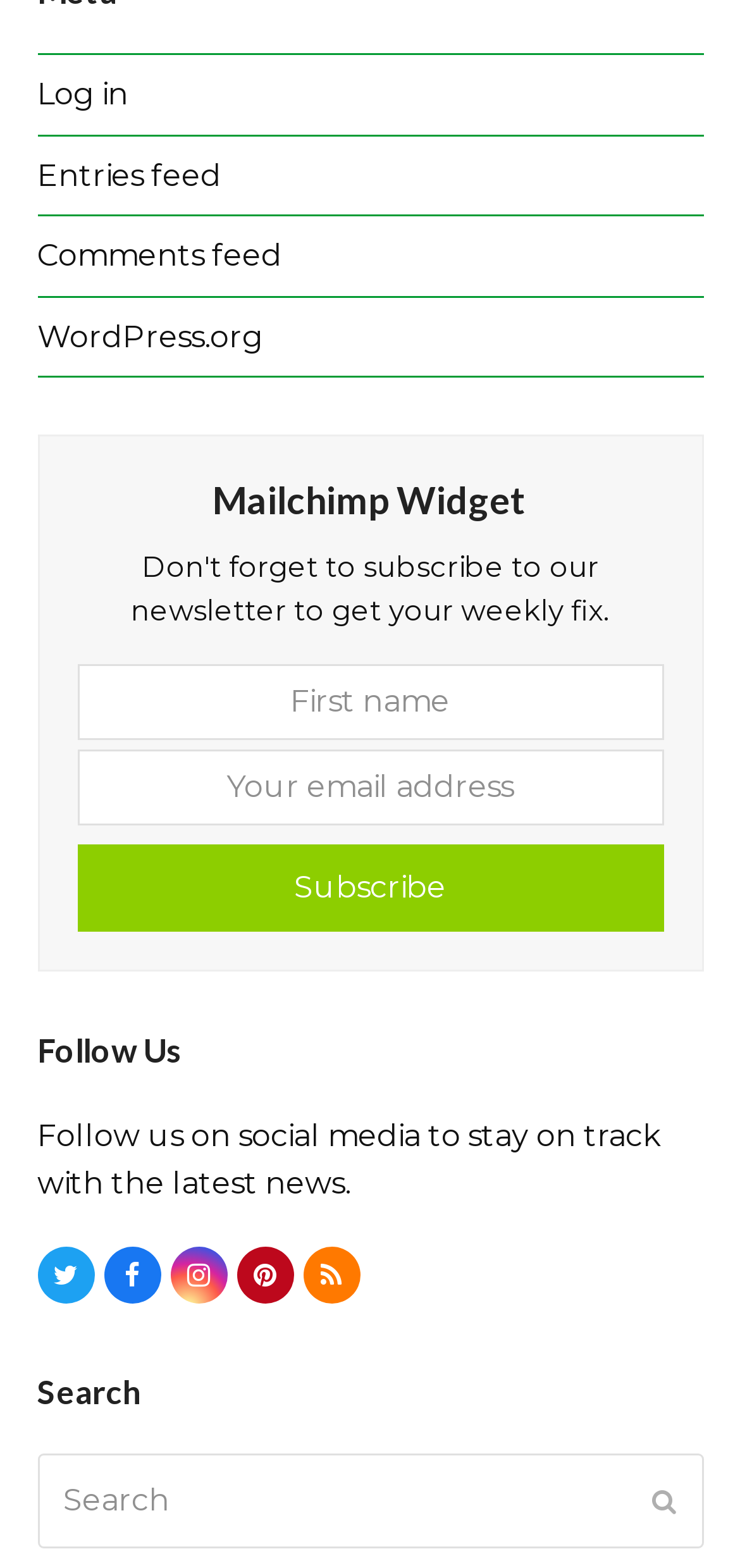Select the bounding box coordinates of the element I need to click to carry out the following instruction: "Follow us on Twitter".

[0.05, 0.795, 0.127, 0.831]